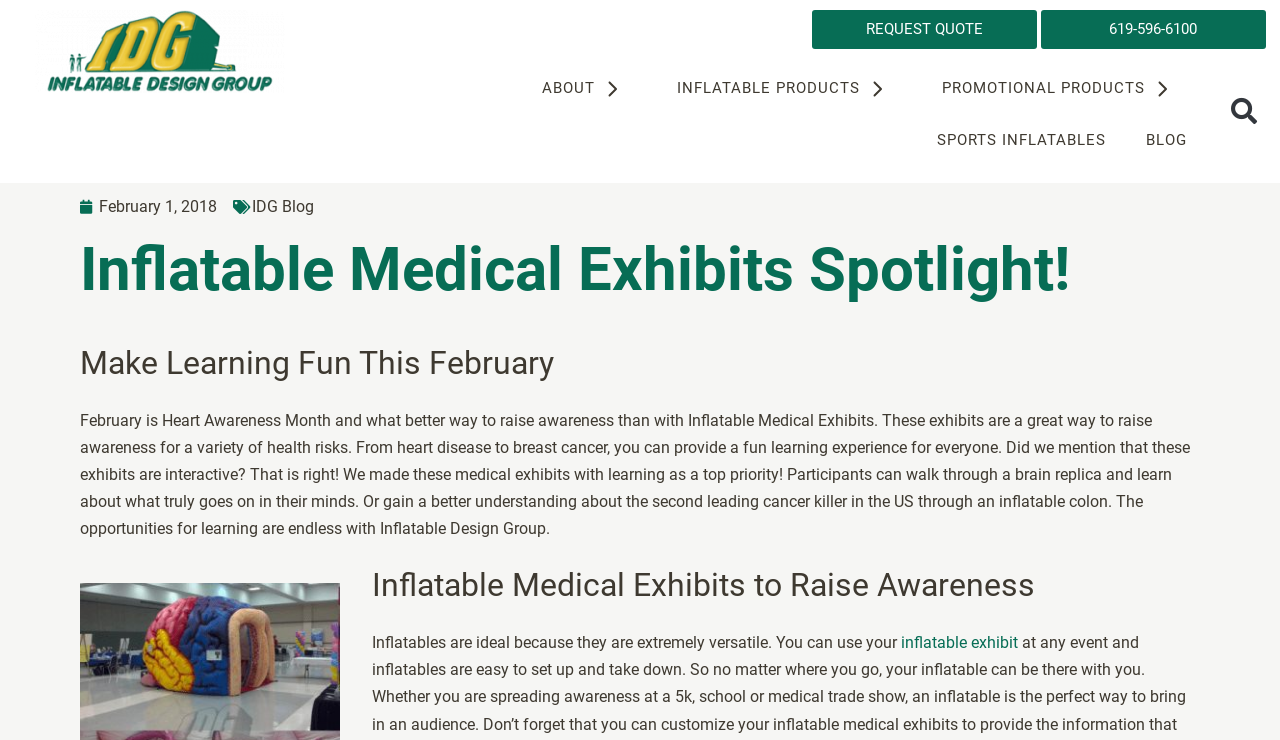Please identify the bounding box coordinates for the region that you need to click to follow this instruction: "View Education".

None